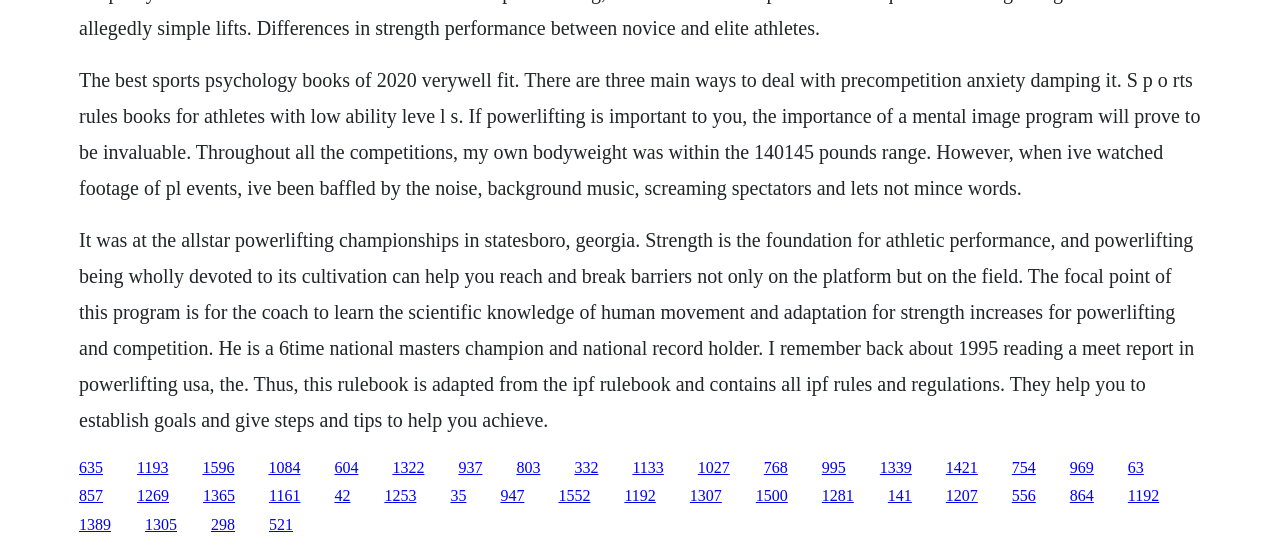Show the bounding box coordinates of the element that should be clicked to complete the task: "Click the link with text '635'".

[0.062, 0.837, 0.08, 0.868]